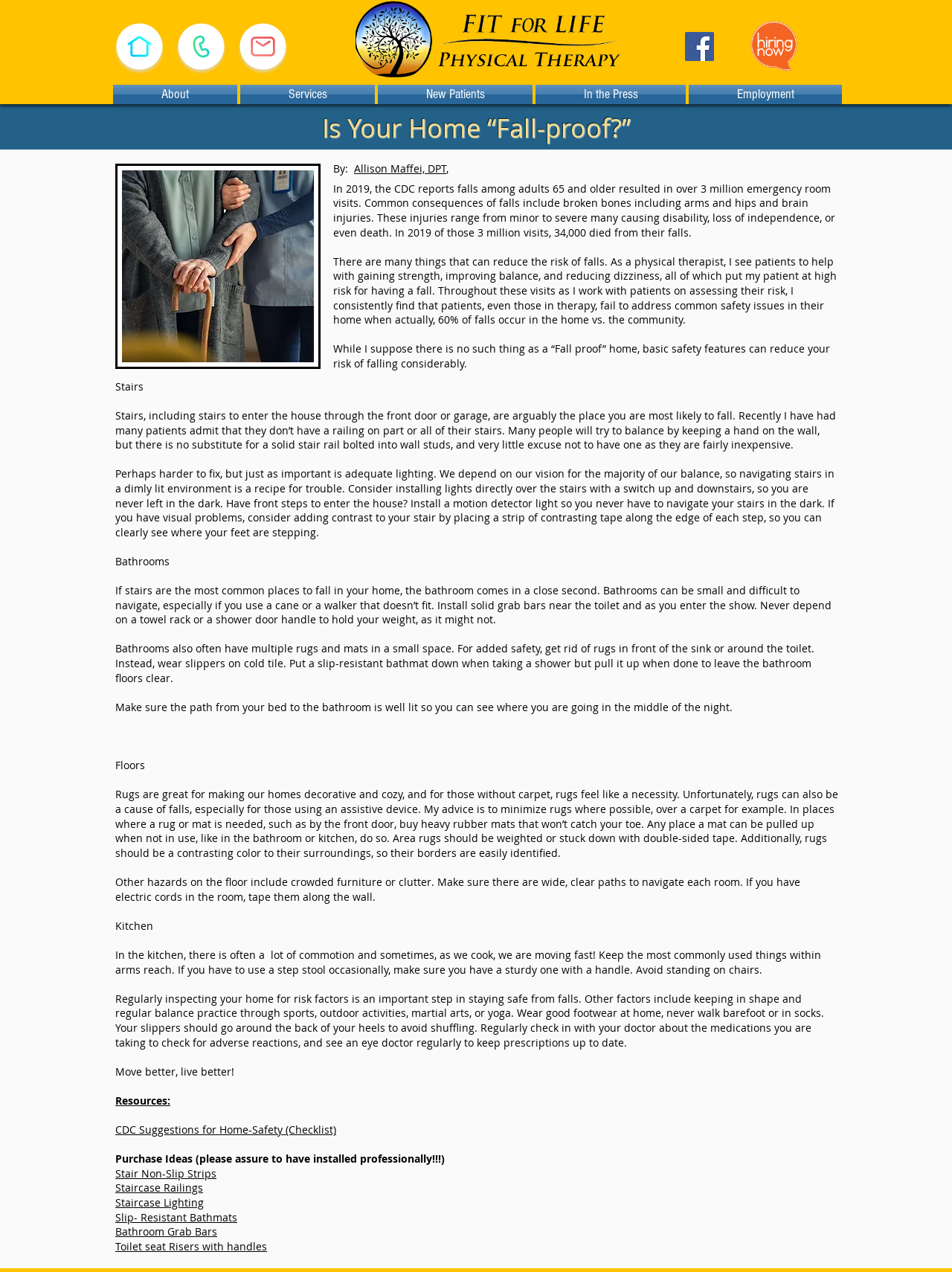Answer the following in one word or a short phrase: 
What is the main topic of this webpage?

Fall-proofing home safety